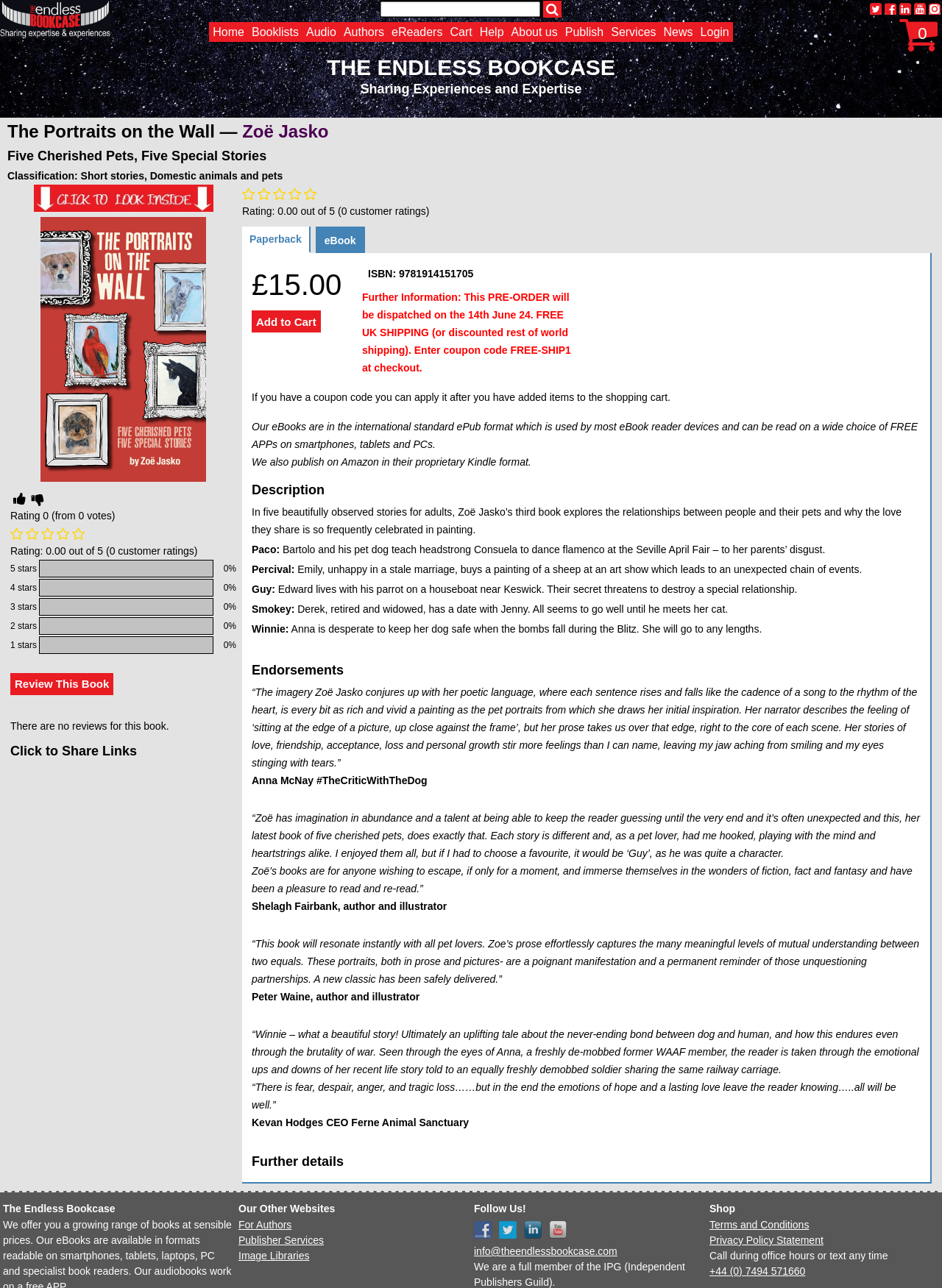What is the price of the paperback book?
Provide a detailed and well-explained answer to the question.

I found the price of the paperback book by looking at the static text element that says '£15.00'. This is likely the price of the paperback book because it is located near the 'Paperback' and 'eBook' links, which suggests that it is related to the book's pricing.